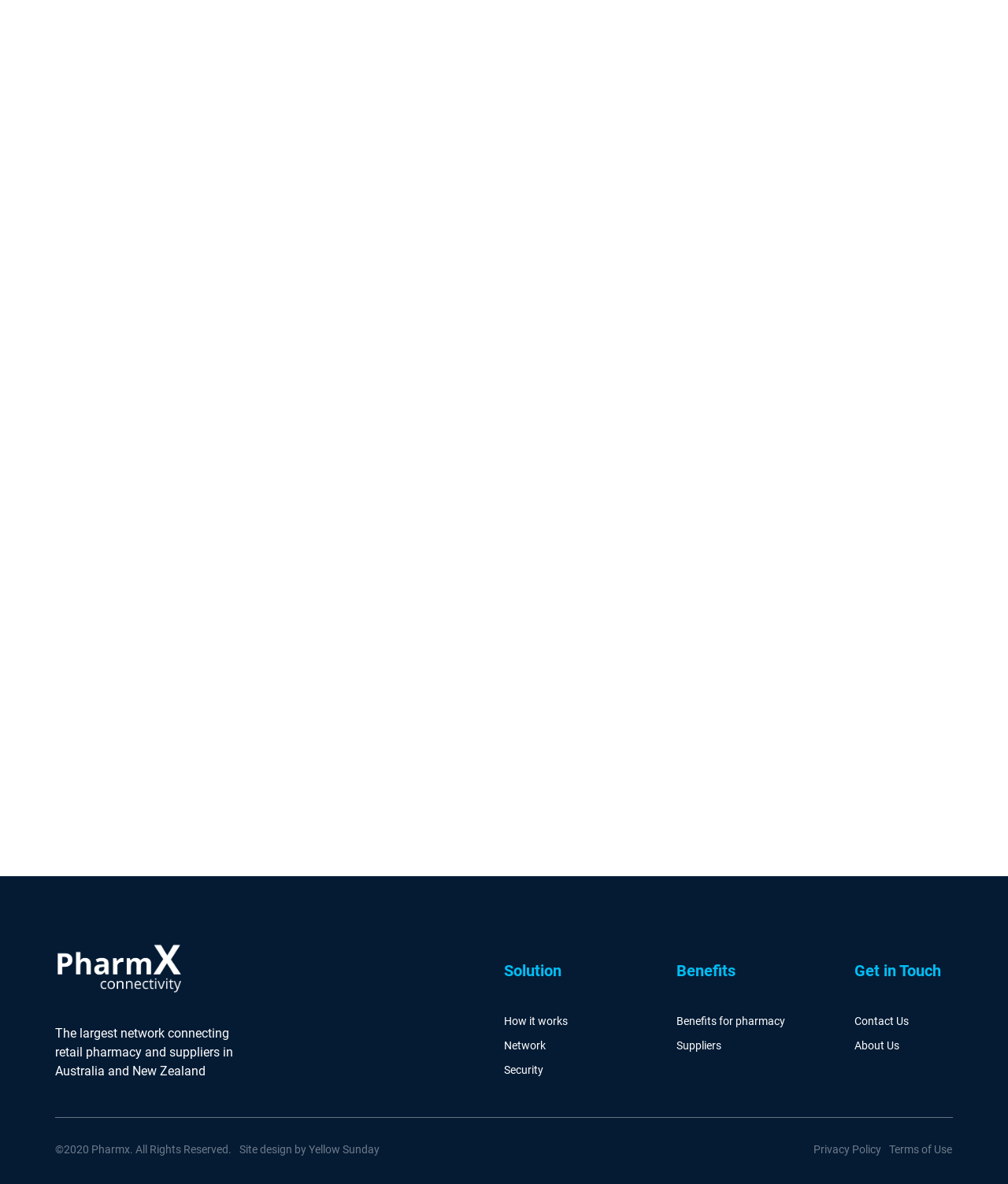Please answer the following question using a single word or phrase: 
How can I contact the company?

Contact Us